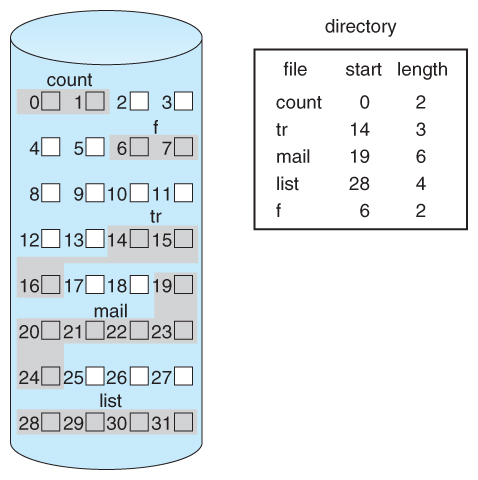Please answer the following question using a single word or phrase: 
What is the starting position of the file 'mail'?

19